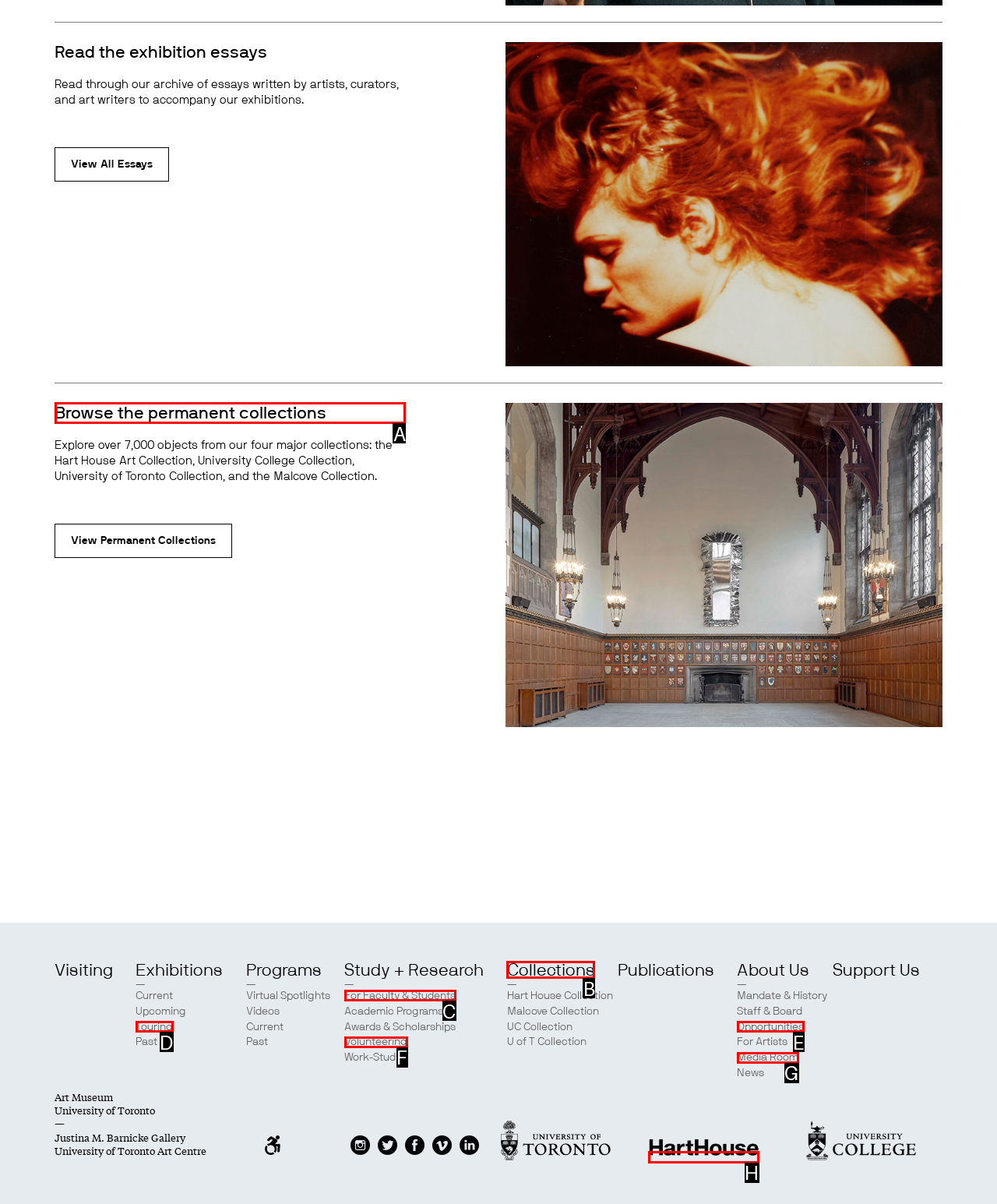Identify the HTML element that should be clicked to accomplish the task: Browse the permanent collections
Provide the option's letter from the given choices.

A